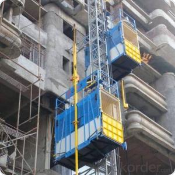Use a single word or phrase to answer the question:
What is visible on the construction site?

Scaffolding and exposed concrete